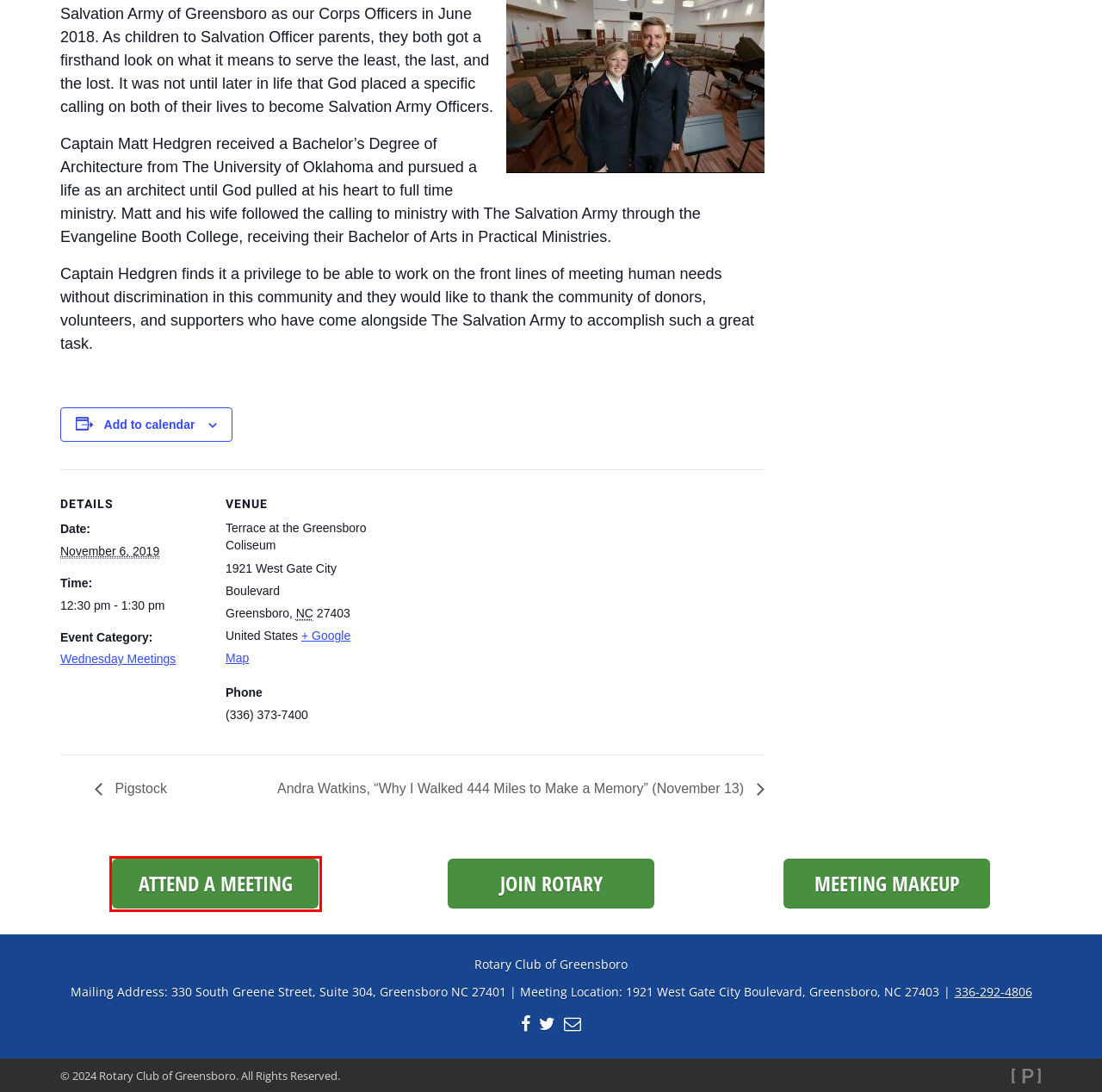Given a webpage screenshot with a red bounding box around a UI element, choose the webpage description that best matches the new webpage after clicking the element within the bounding box. Here are the candidates:
A. Contact · Rotary Club of Greensboro
B. The Veterans Roll of Honor – Greensboro Rotary Club · Rotary Club of Greensboro
C. Andra Watkins, "Why I Walked 444 Miles to Make a Memory" (November 13) · Rotary Club of Greensboro
D. Events from June 26 – May 29 › Wednesday Meetings ›  · Rotary Club of Greensboro
E. Pigstock · Rotary Club of Greensboro
F. Rotary Club of Greensboro Meetings · Rotary Club of Greensboro
G. Greensboro Rotary Angel Flight Team Flies Prostate Cancer Patient  · Rotary Club of Greensboro
H. Rotary Youth Leadership Awards Conference (RYLA) · Rotary Club of Greensboro

F